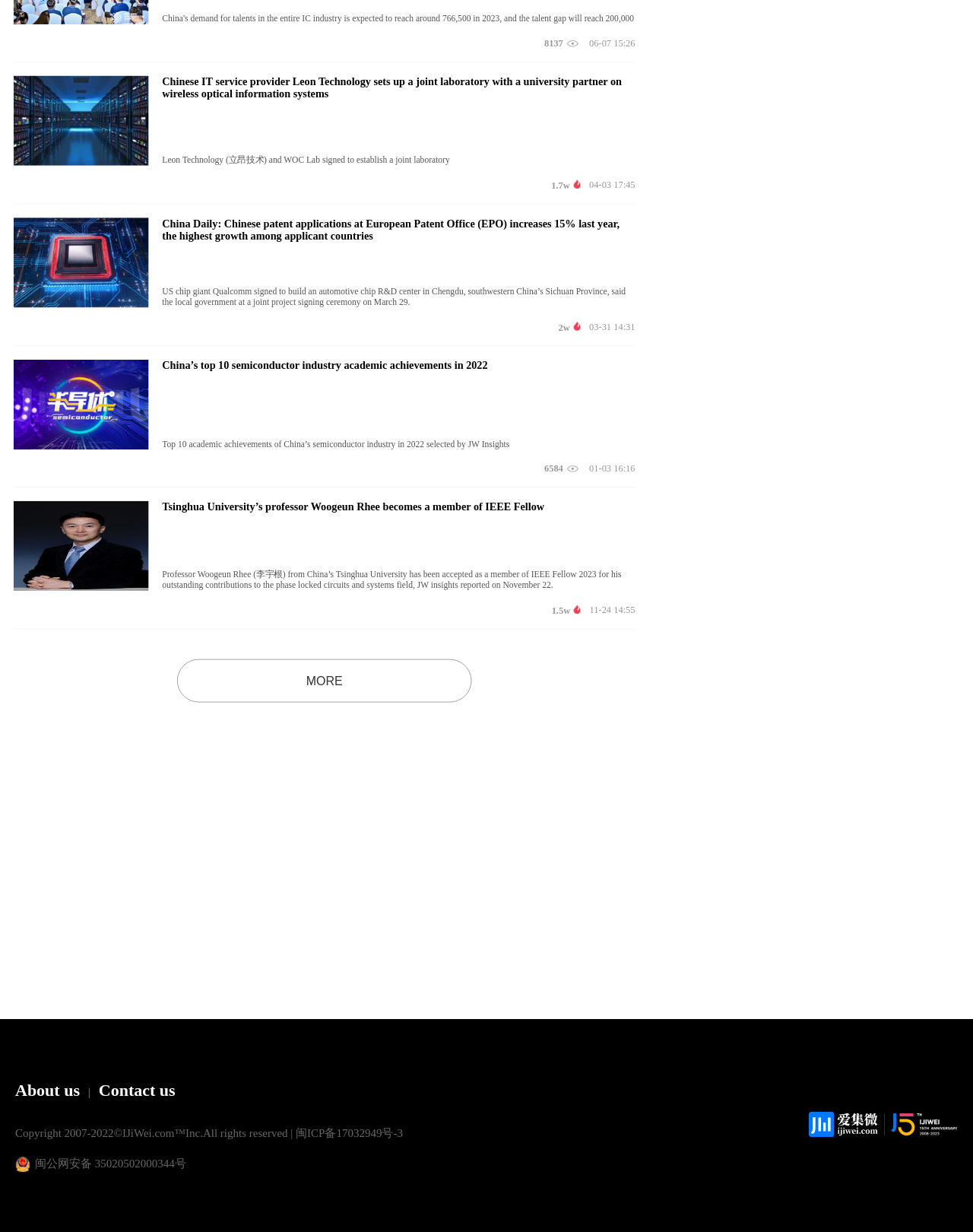Determine the bounding box coordinates of the clickable element necessary to fulfill the instruction: "Check the copyright information". Provide the coordinates as four float numbers within the 0 to 1 range, i.e., [left, top, right, bottom].

[0.016, 0.915, 0.304, 0.925]